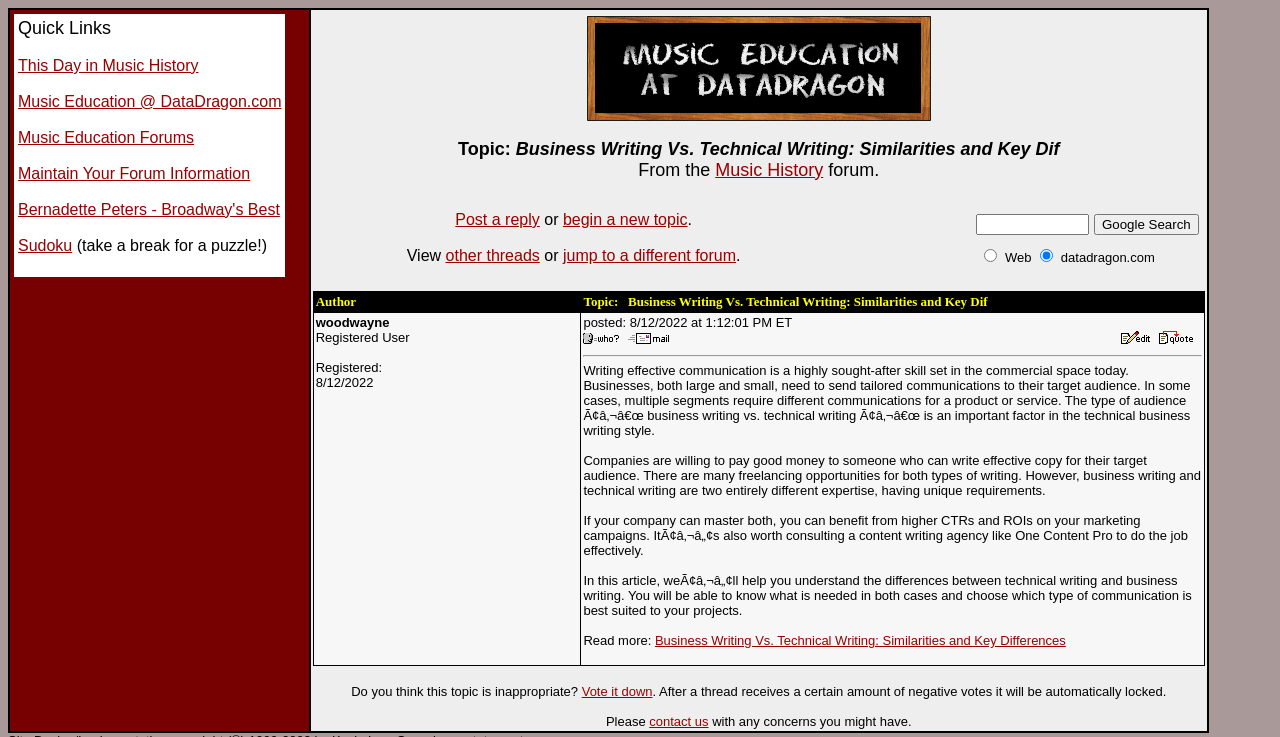Determine the bounding box coordinates of the clickable element to complete this instruction: "Click on 'This Day in Music History'". Provide the coordinates in the format of four float numbers between 0 and 1, [left, top, right, bottom].

[0.014, 0.077, 0.155, 0.1]